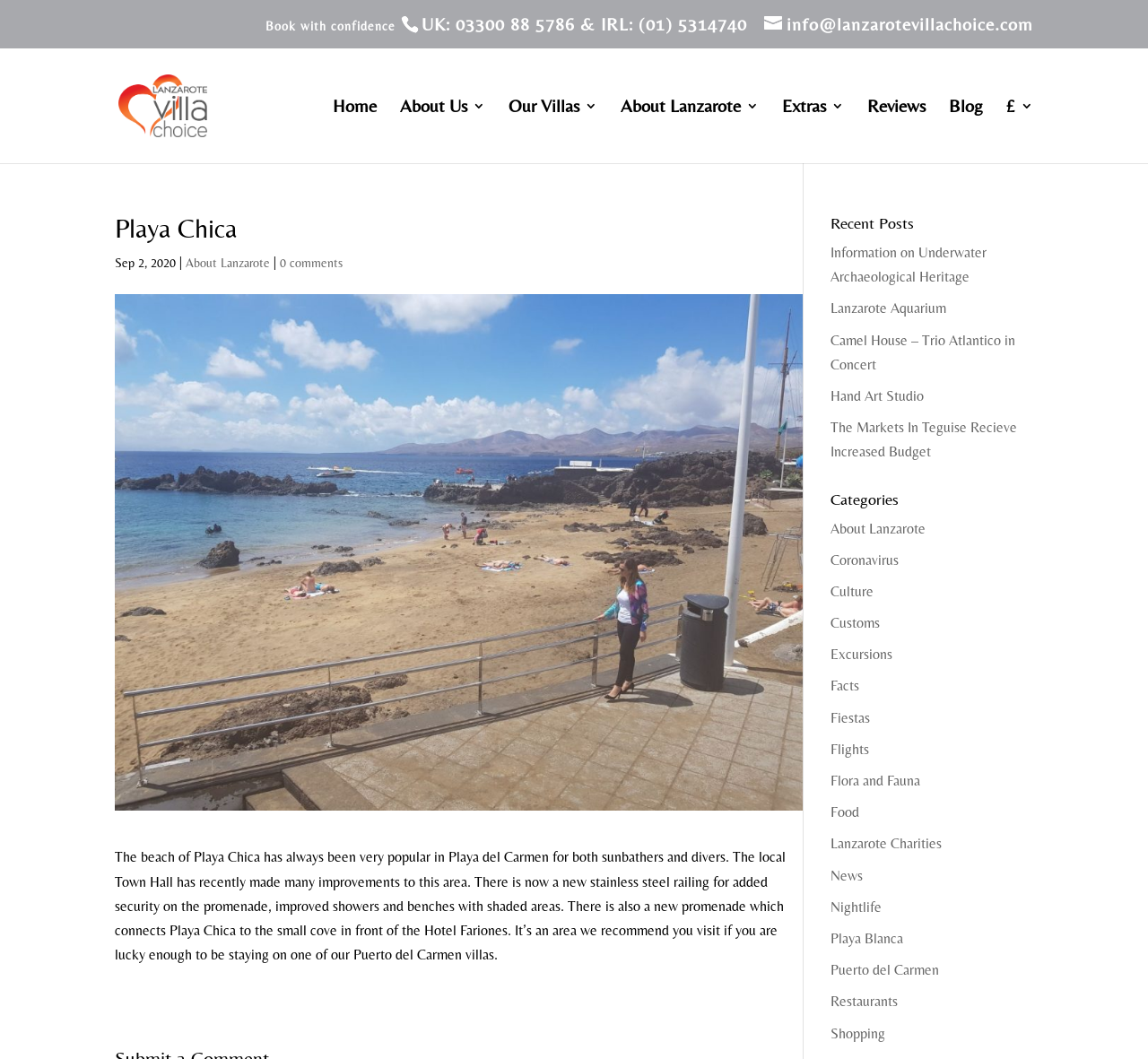Indicate the bounding box coordinates of the element that needs to be clicked to satisfy the following instruction: "View the 'About Lanzarote' page". The coordinates should be four float numbers between 0 and 1, i.e., [left, top, right, bottom].

[0.162, 0.241, 0.235, 0.255]